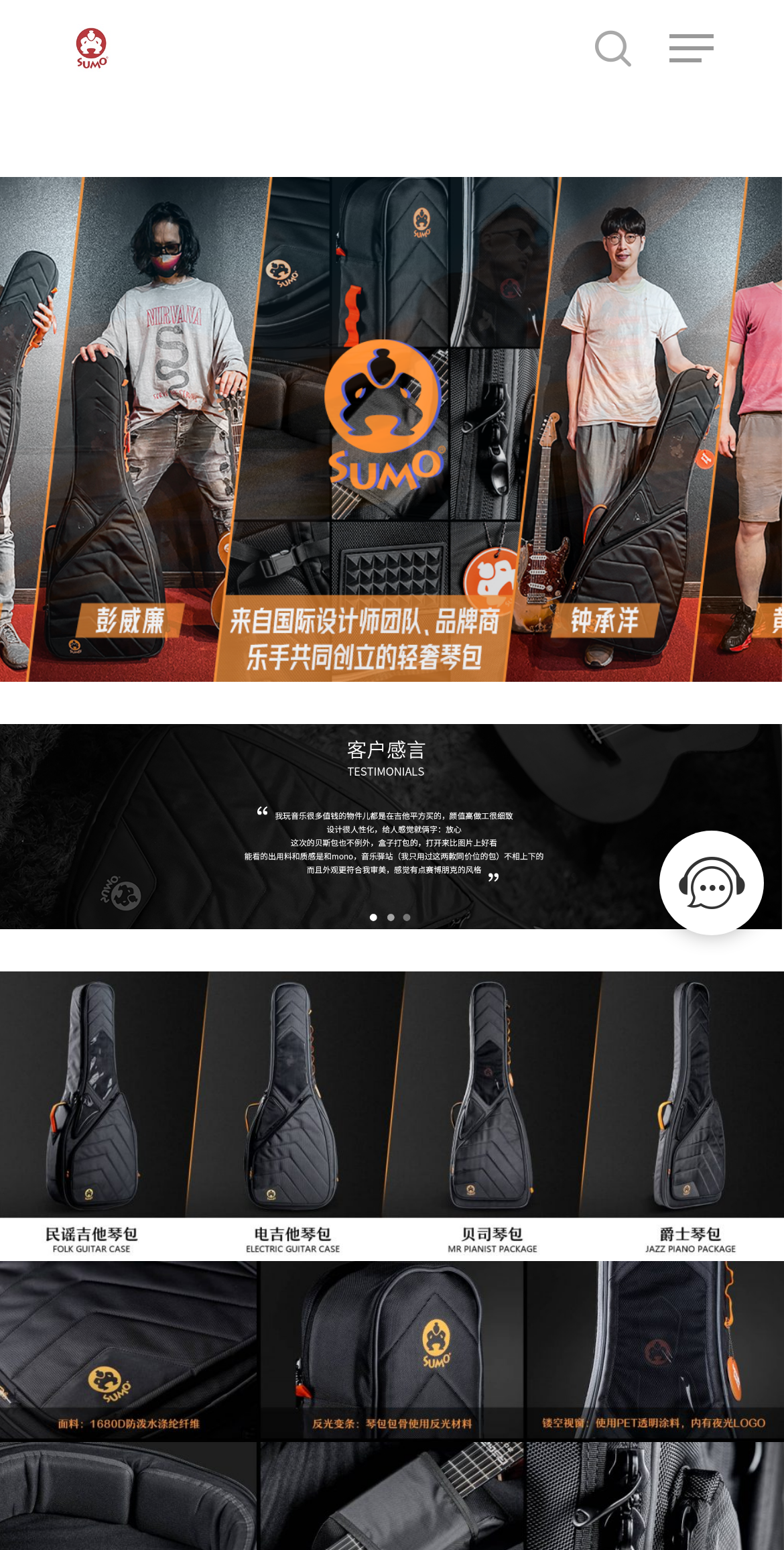Write an exhaustive caption that covers the webpage's main aspects.

The webpage is the official website of 美豪音乐集团 SUMO 乐器背包官网, a music instrument backpack brand. At the top-left corner, there is a search bar with a textbox labeled "Search" and a "Close Search" link next to it. Below the search bar, there is a link with the brand's name, accompanied by an image of the brand's logo.

On the top-right corner, there is a navigation menu link labeled "Navigation Menu" that can be expanded. Next to it, there is a link with a search icon. At the bottom-right corner, there is another link with a mysterious icon '\ue618'.

The webpage has a total of 5 links, 1 image, and 1 textbox. The search bar and the brand's logo are positioned at the top-left, while the navigation menu and search icon are at the top-right. The mysterious icon link is at the bottom-right corner.